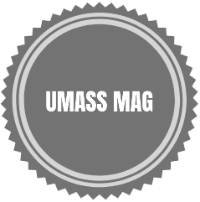Please analyze the image and give a detailed answer to the question:
What is the primary purpose of UMASS MAG?

According to the caption, the magazine's focus is on engaging students, faculty, and alumni with news and stories linked to the university community, suggesting that its primary purpose is to share information and stories related to the university.